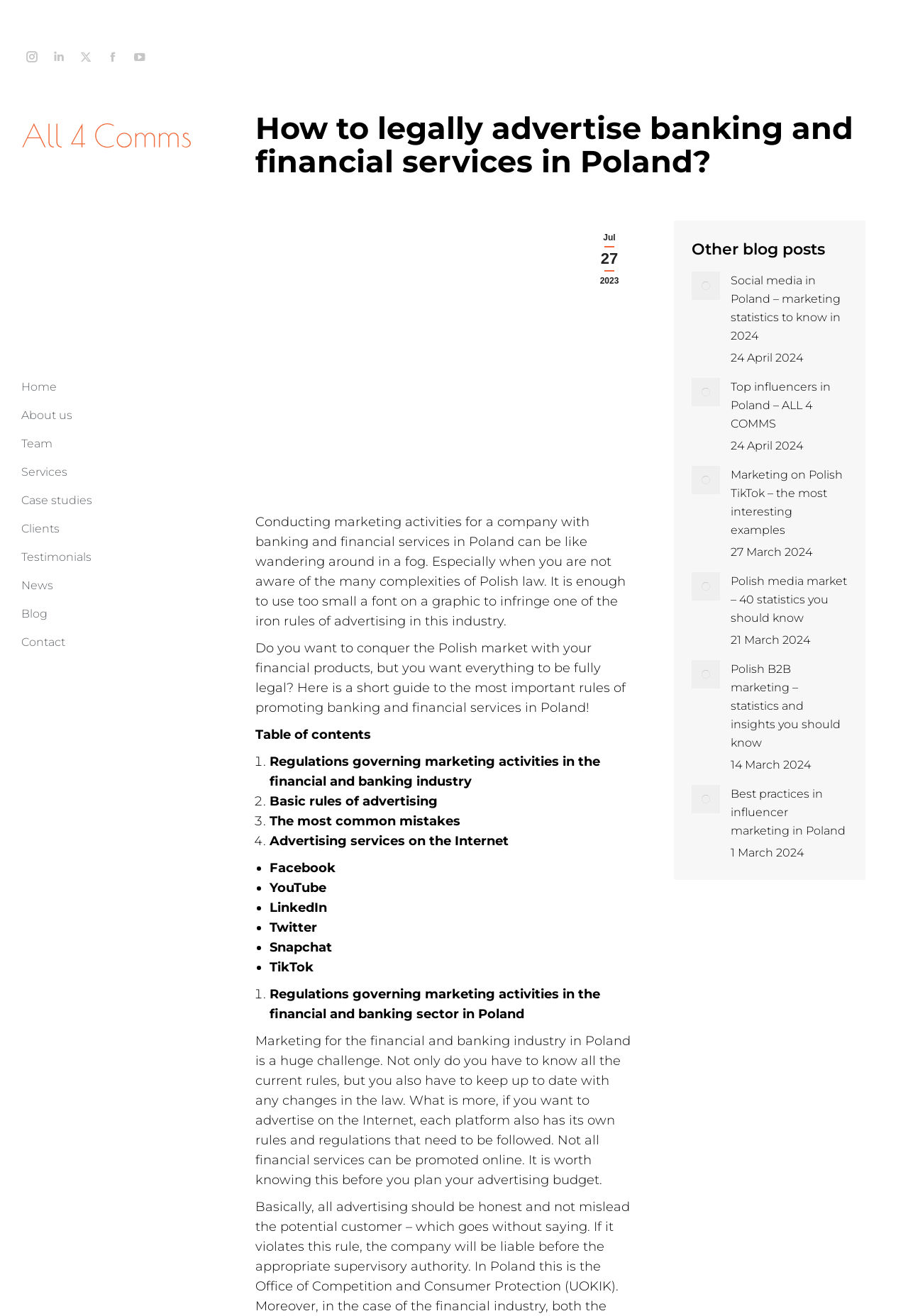How many social media links are there?
Based on the visual information, provide a detailed and comprehensive answer.

There are five social media links at the top-right corner of the webpage, which are Instagram, LinkedIn, X, Facebook, and YouTube.